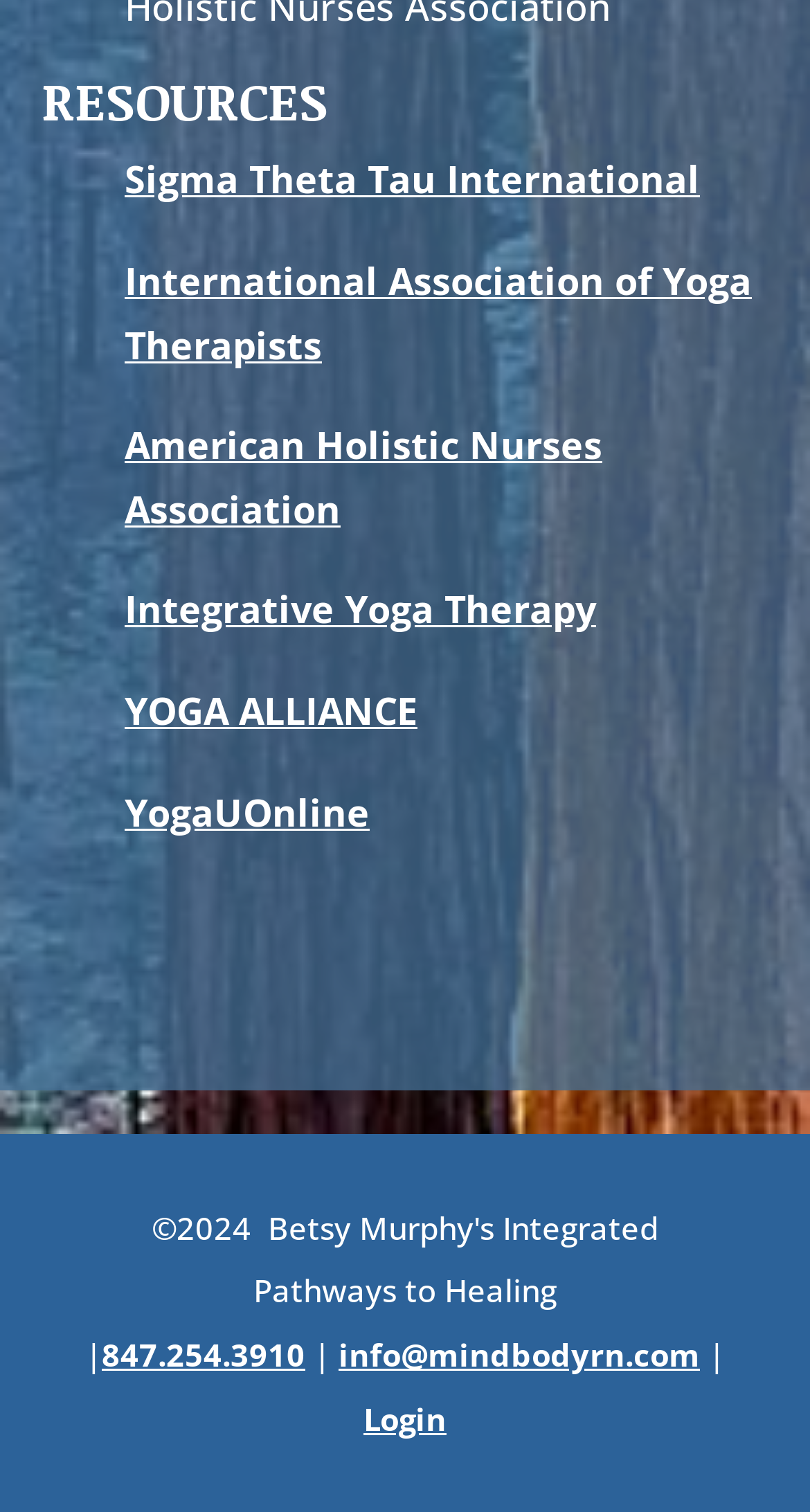What is the email address listed at the bottom of the webpage?
Using the image, provide a concise answer in one word or a short phrase.

info@mindbodyrn.com